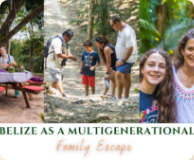How many sections is the scene divided into?
Please provide a full and detailed response to the question.

The scene is divided into four sections, each capturing a different family-oriented activity, including a picnic, outdoor adventure, and a family posing together, showcasing the variety of experiences that Belize has to offer.